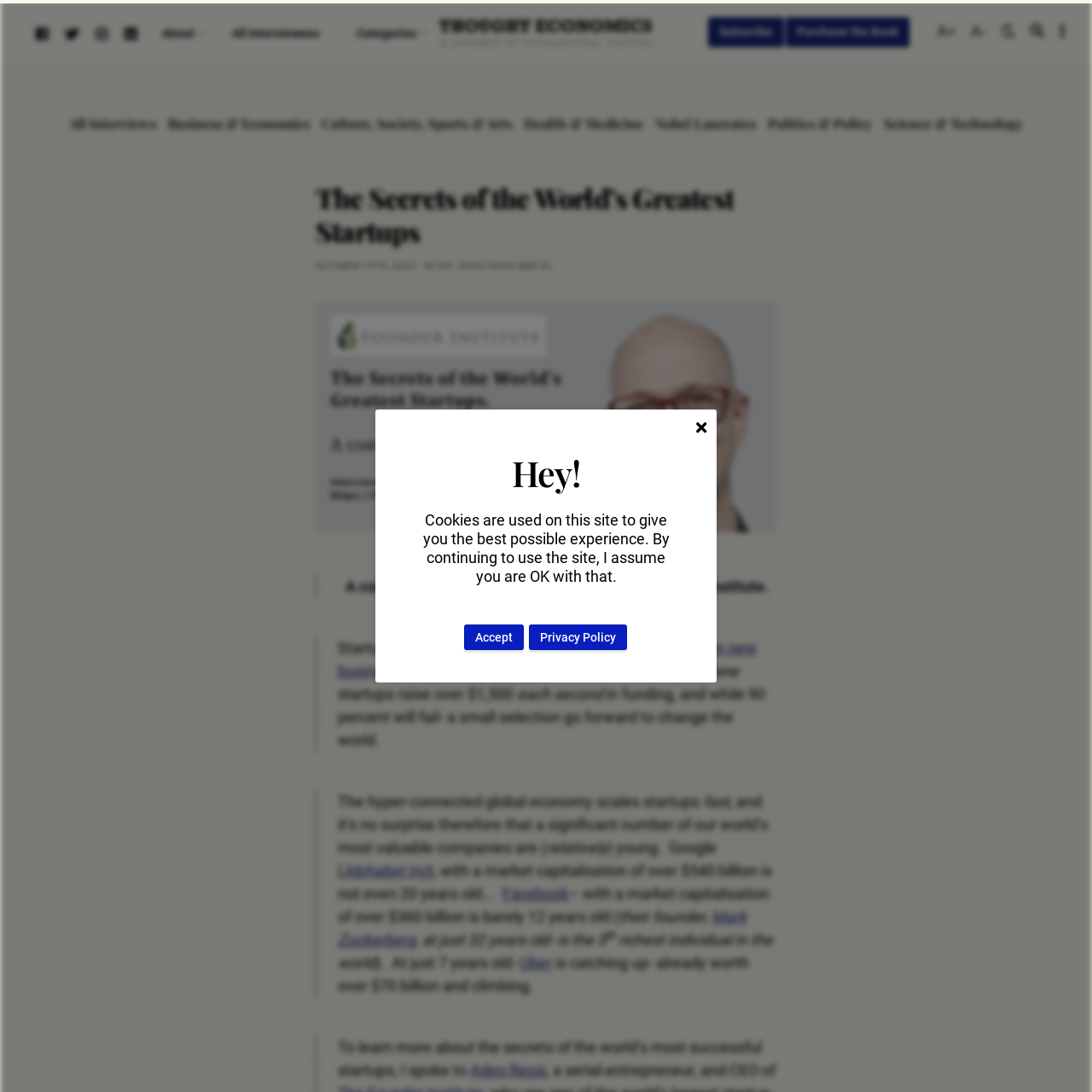How many new businesses launch each year?
By examining the image, provide a one-word or phrase answer.

Over 100 million